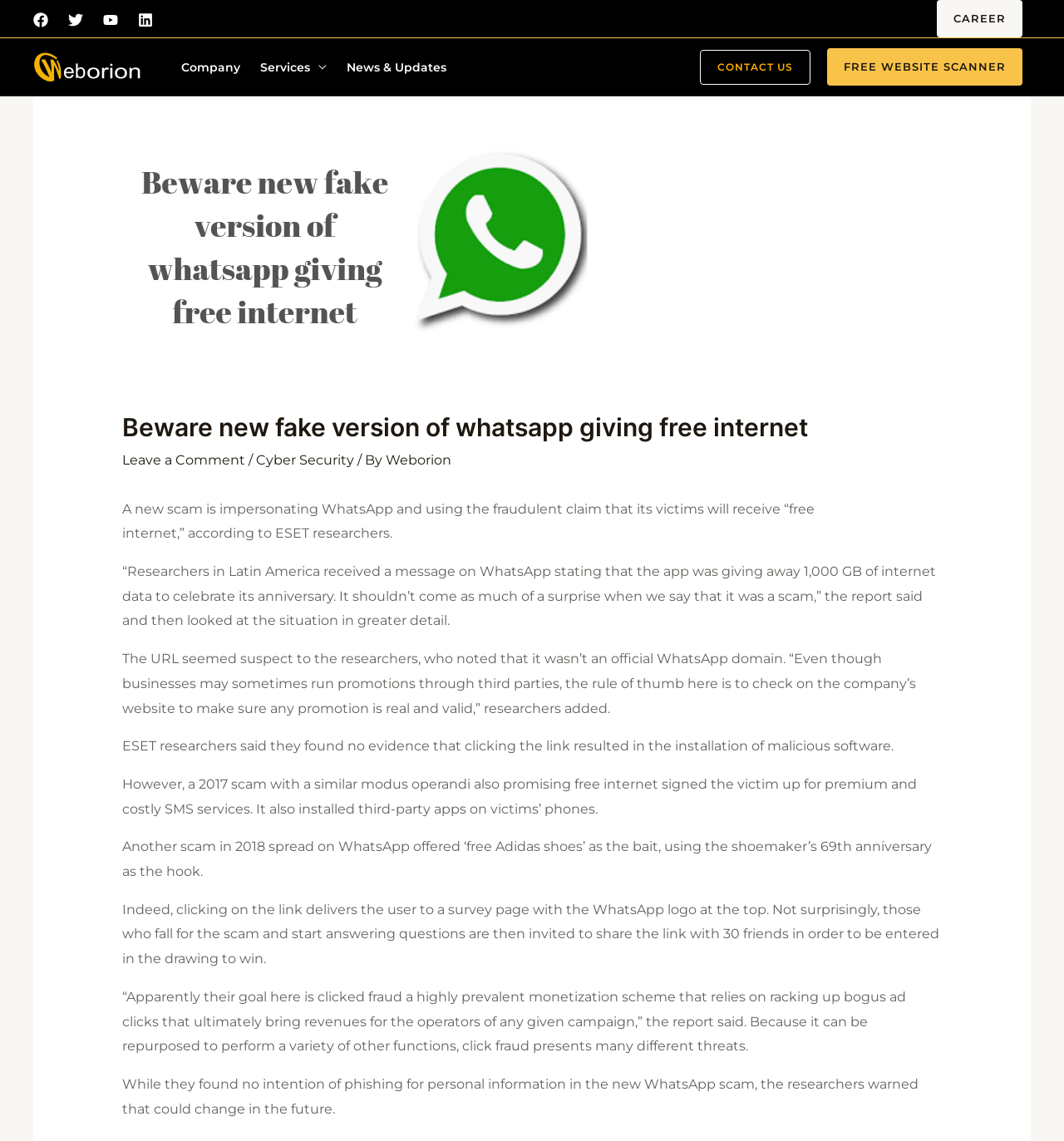Please identify the bounding box coordinates of the element I need to click to follow this instruction: "Scan website for free".

[0.777, 0.042, 0.961, 0.075]